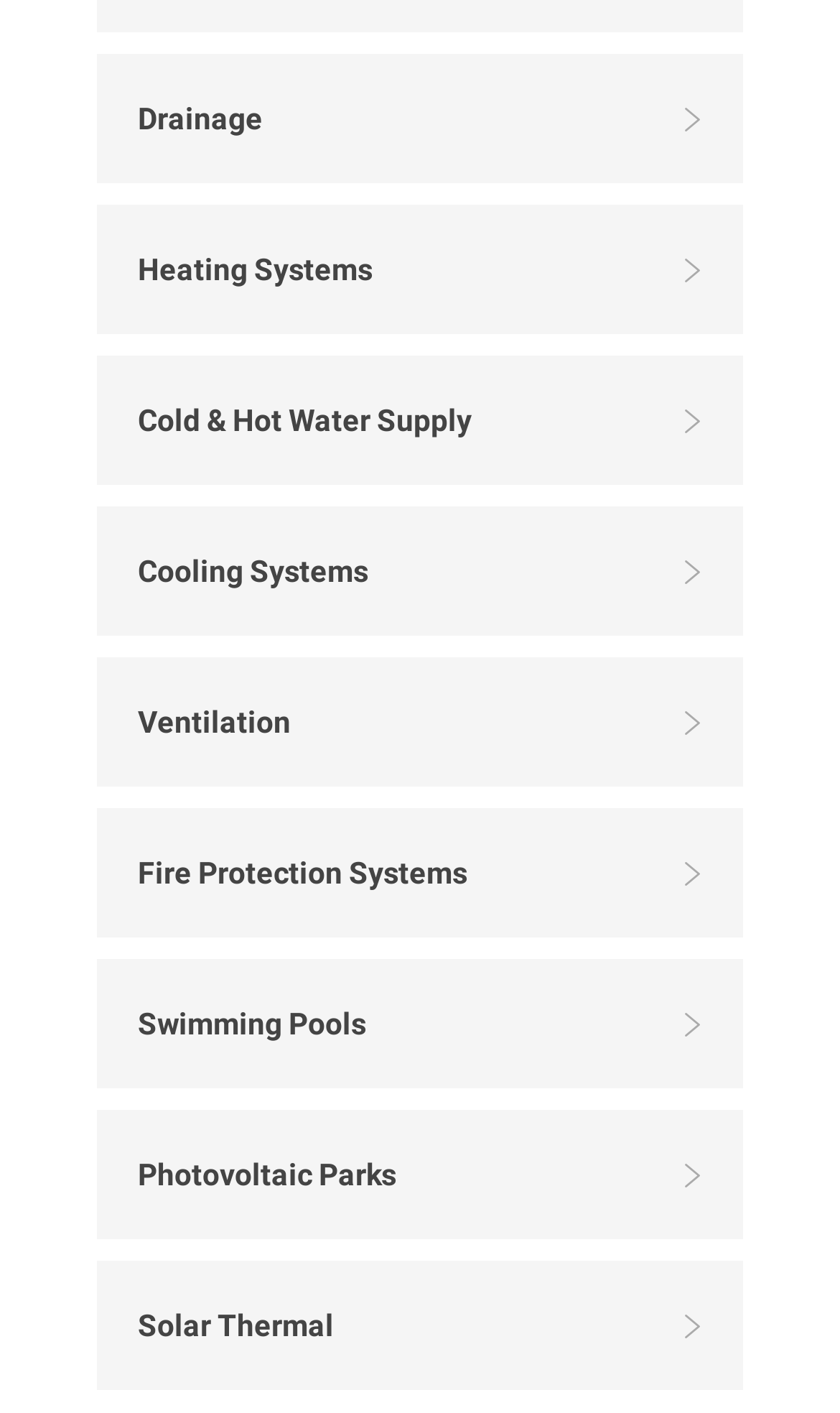How many links are there on the webpage?
Based on the image, provide your answer in one word or phrase.

9